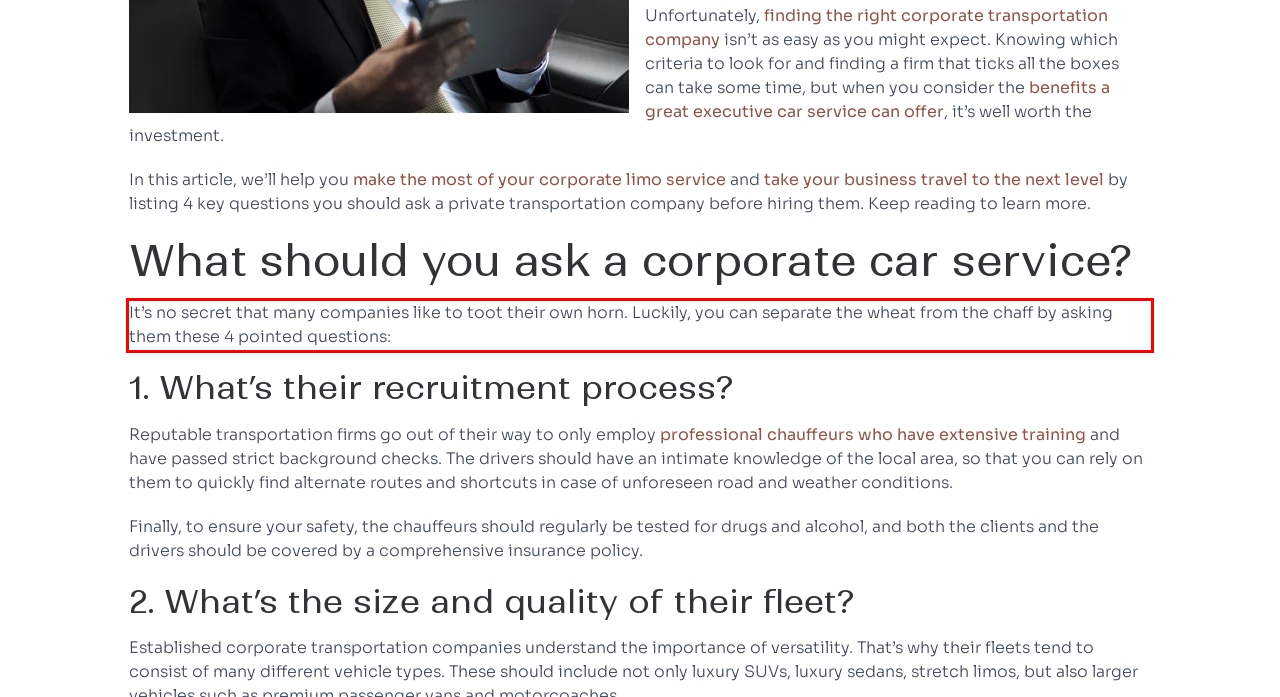You are presented with a screenshot containing a red rectangle. Extract the text found inside this red bounding box.

It’s no secret that many companies like to toot their own horn. Luckily, you can separate the wheat from the chaff by asking them these 4 pointed questions: